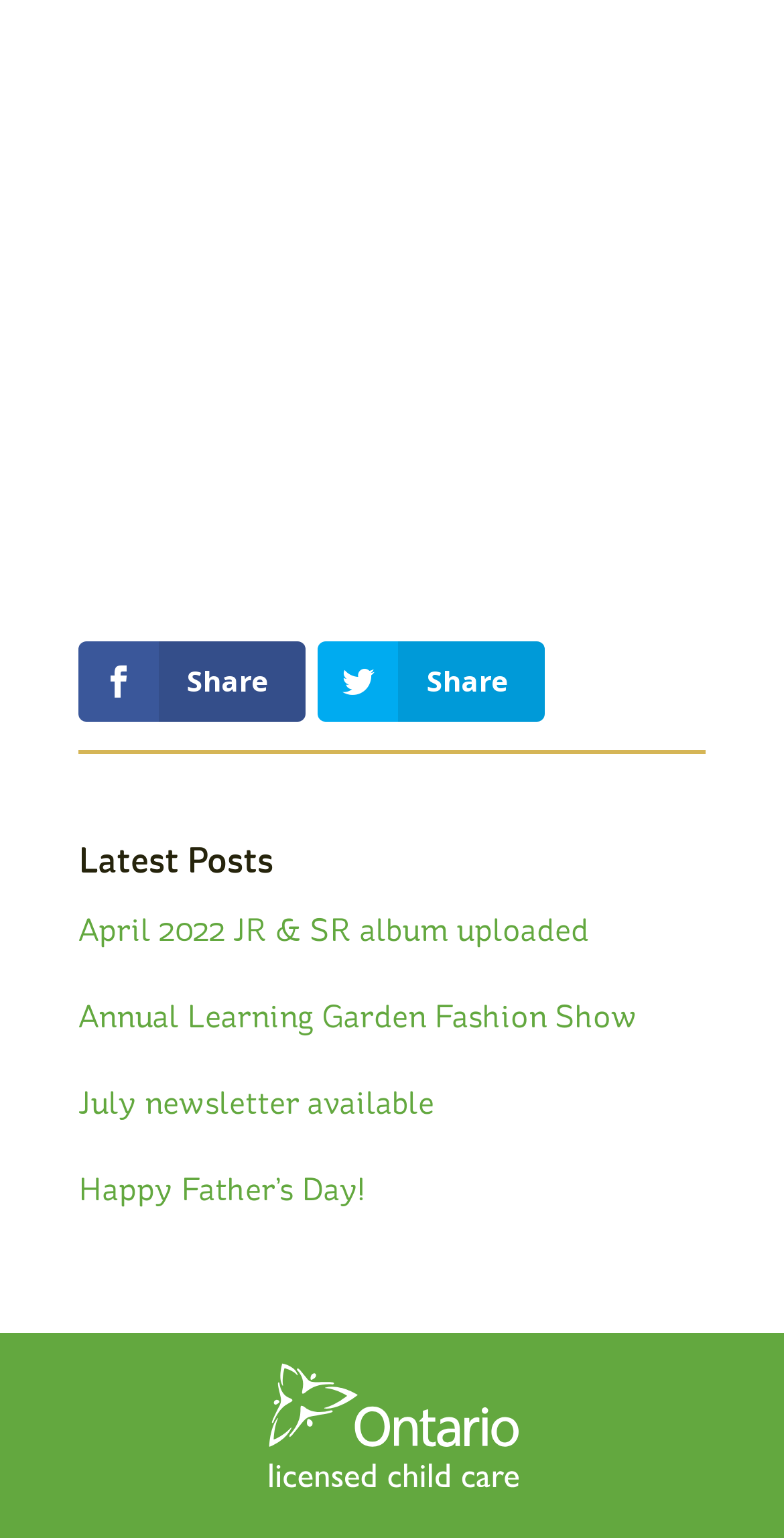What is the theme of the webpage?
Based on the image, provide a one-word or brief-phrase response.

School or education